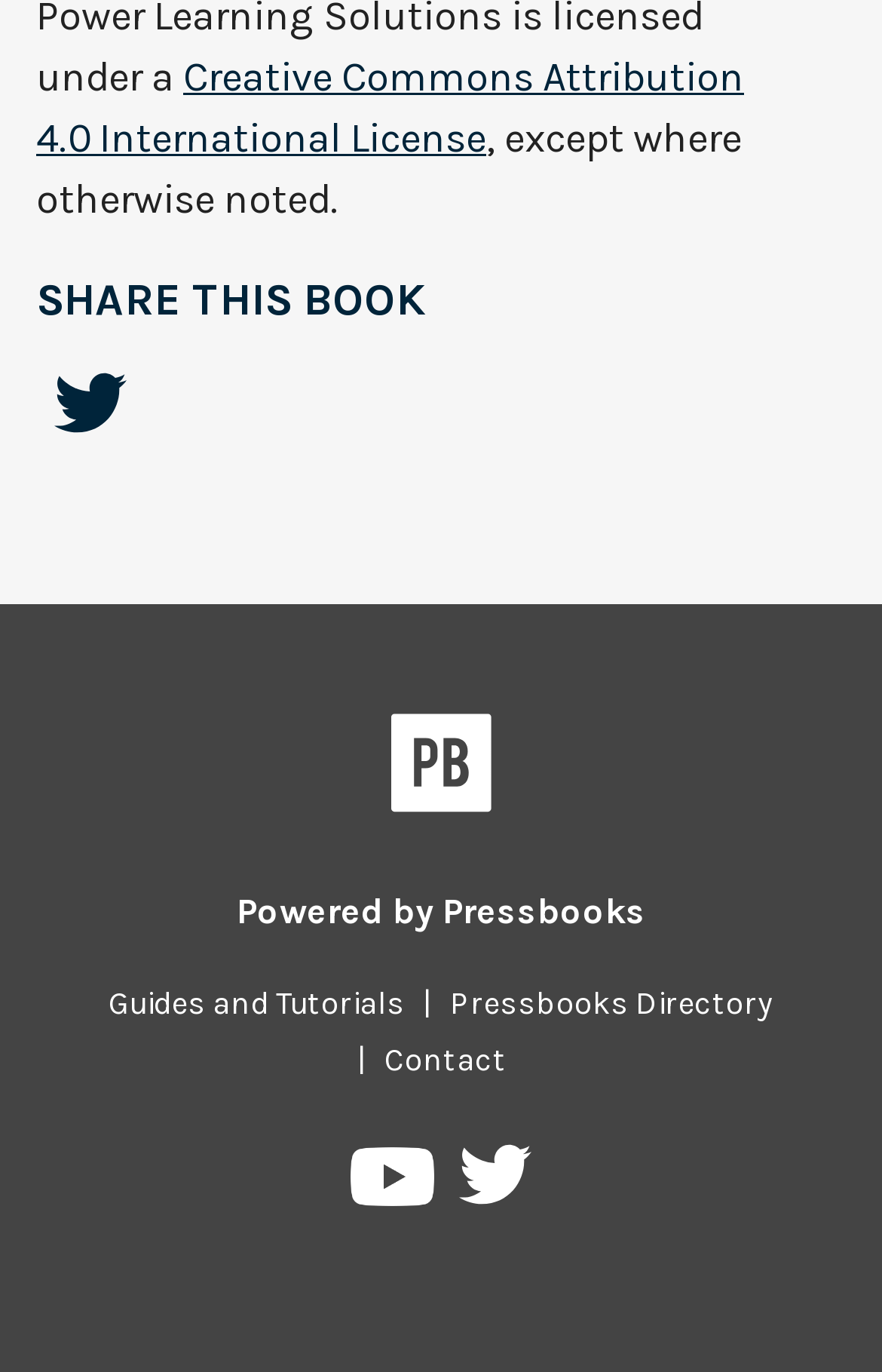Pinpoint the bounding box coordinates of the area that must be clicked to complete this instruction: "View Pressbooks on YouTube".

[0.398, 0.837, 0.499, 0.895]